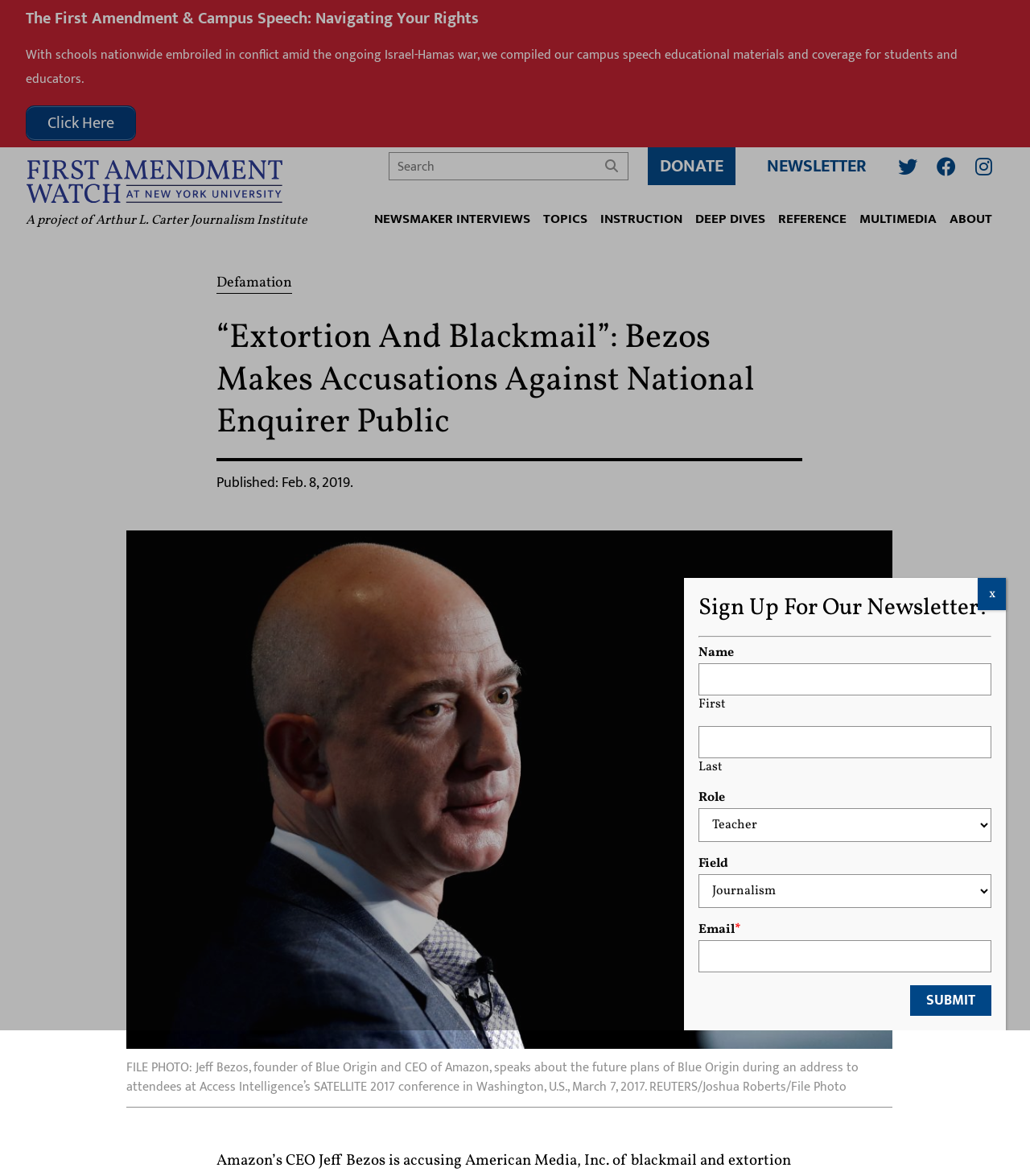Point out the bounding box coordinates of the section to click in order to follow this instruction: "Sign up for the newsletter".

[0.678, 0.54, 0.962, 0.864]